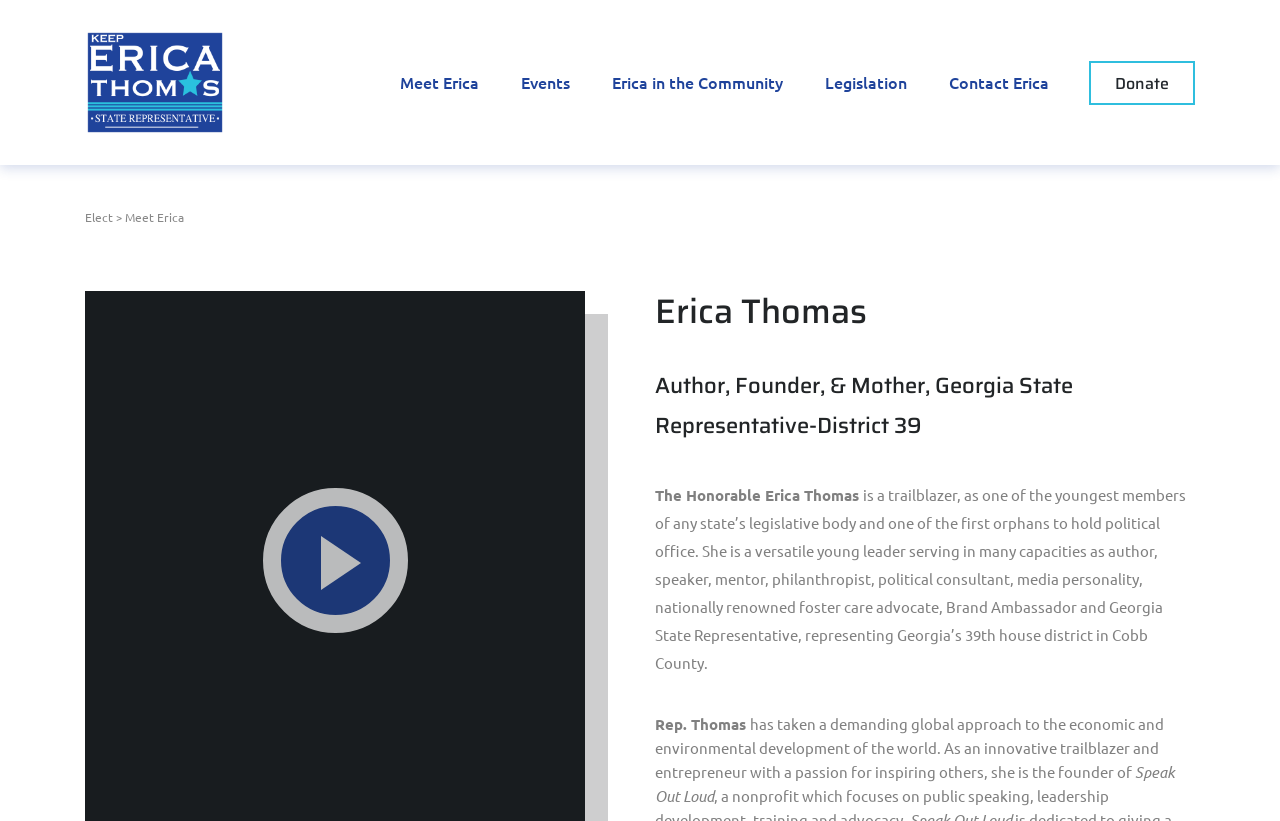What is Erica Thomas's status in the legislative body?
Answer the question with a detailed explanation, including all necessary information.

I inferred this by reading the text 'one of the youngest members of any state’s legislative body' in the webpage, which suggests that Erica Thomas is one of the youngest members in the legislative body.